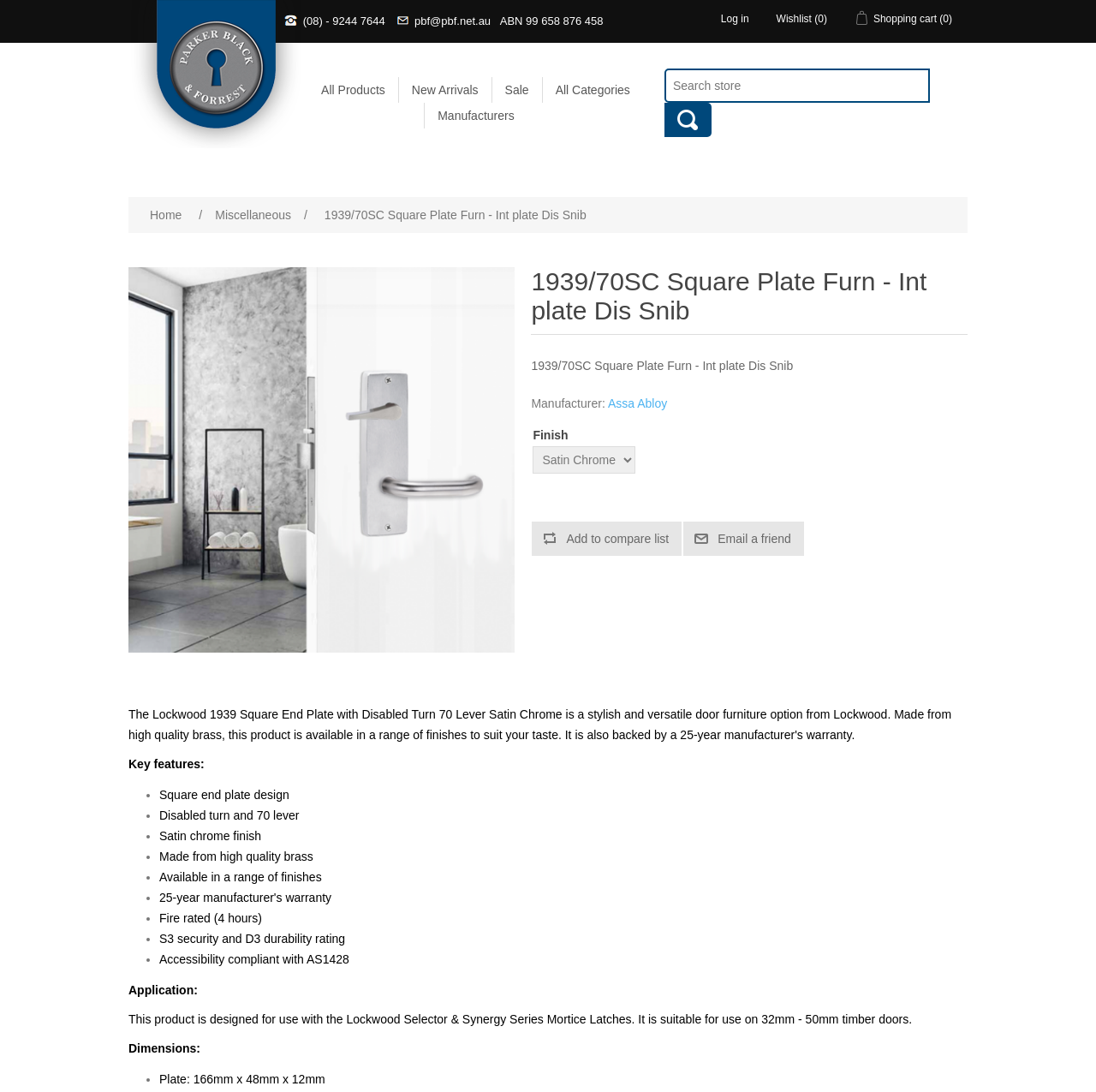Provide a short answer using a single word or phrase for the following question: 
What is the manufacturer of the product?

Assa Abloy